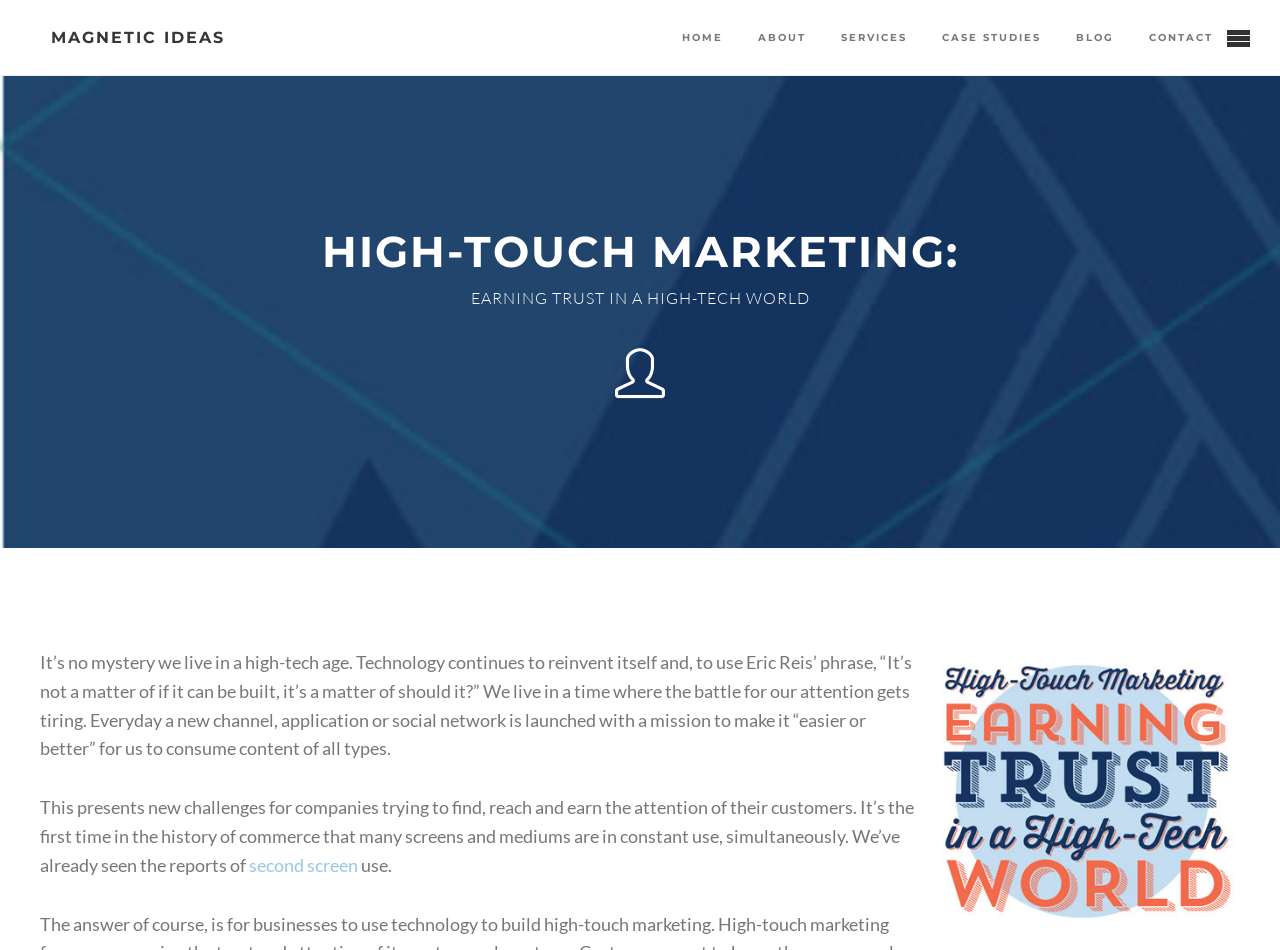Specify the bounding box coordinates of the area that needs to be clicked to achieve the following instruction: "visit 'HOME'".

[0.52, 0.0, 0.577, 0.079]